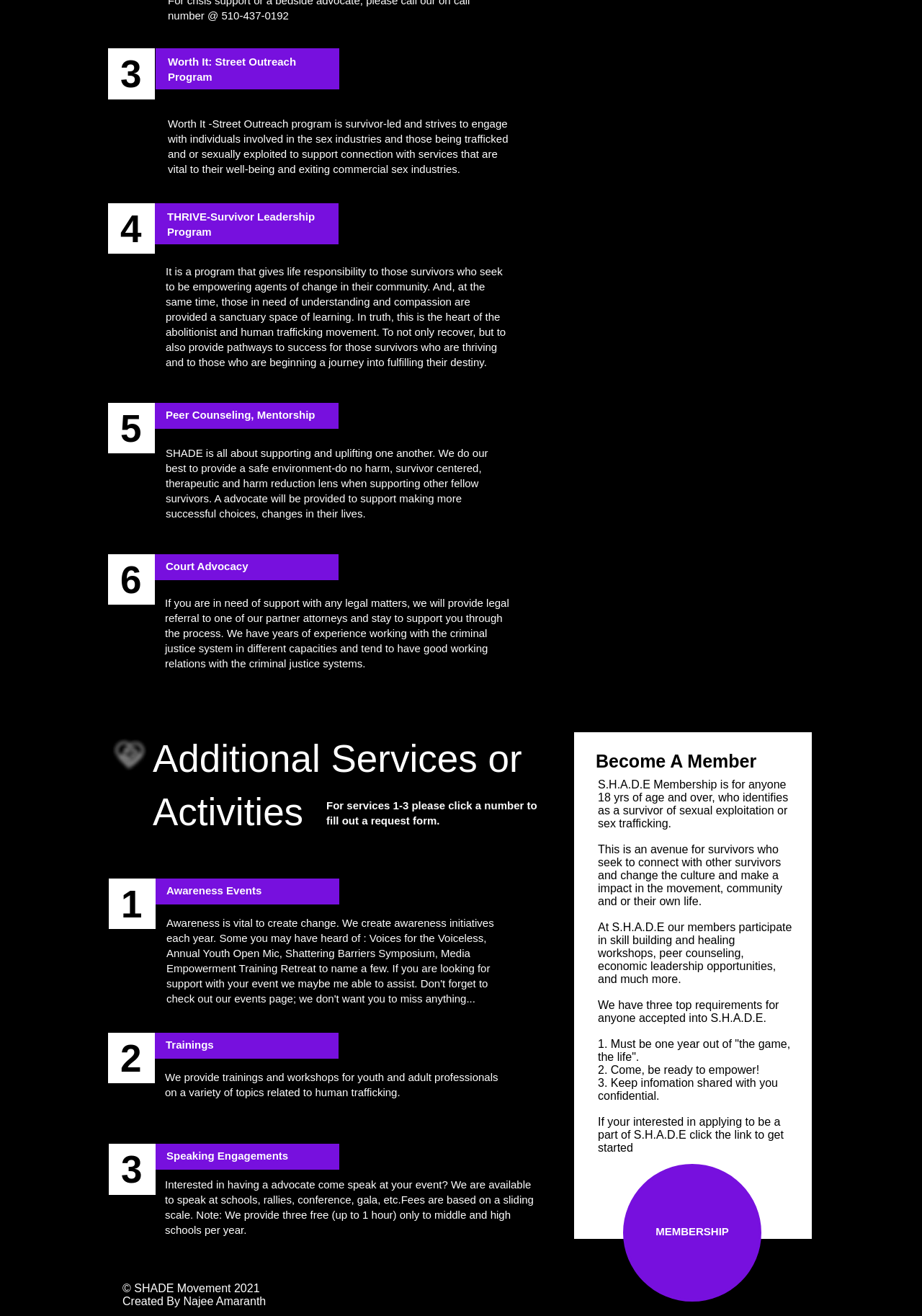Identify the bounding box coordinates for the UI element described as follows: aria-label="facebook-square". Use the format (top-left x, top-left y, bottom-right x, bottom-right y) and ensure all values are floating point numbers between 0 and 1.

[0.132, 0.955, 0.151, 0.969]